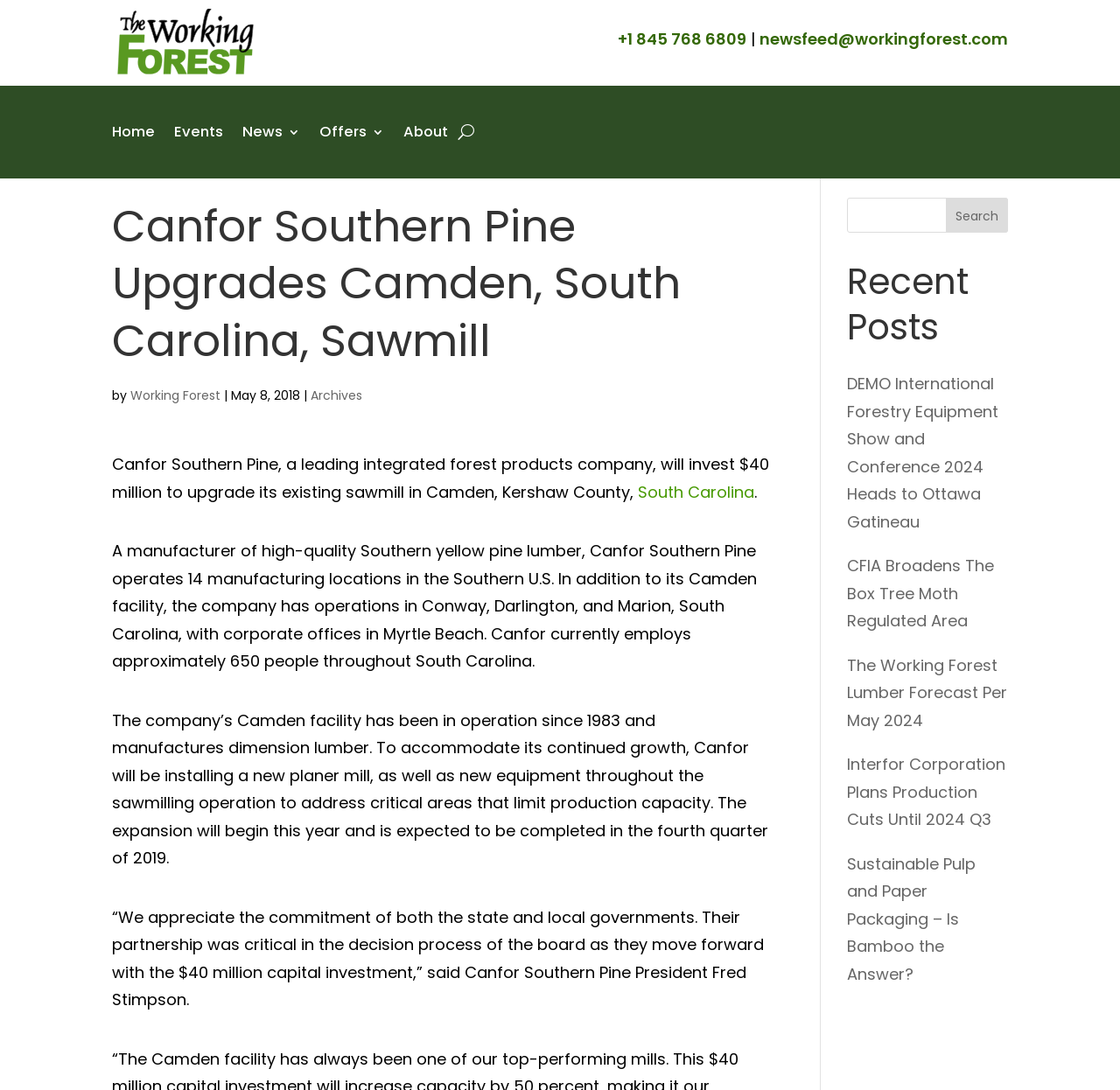Answer with a single word or phrase: 
When did Canfor Southern Pine's Camden facility start operating?

1983